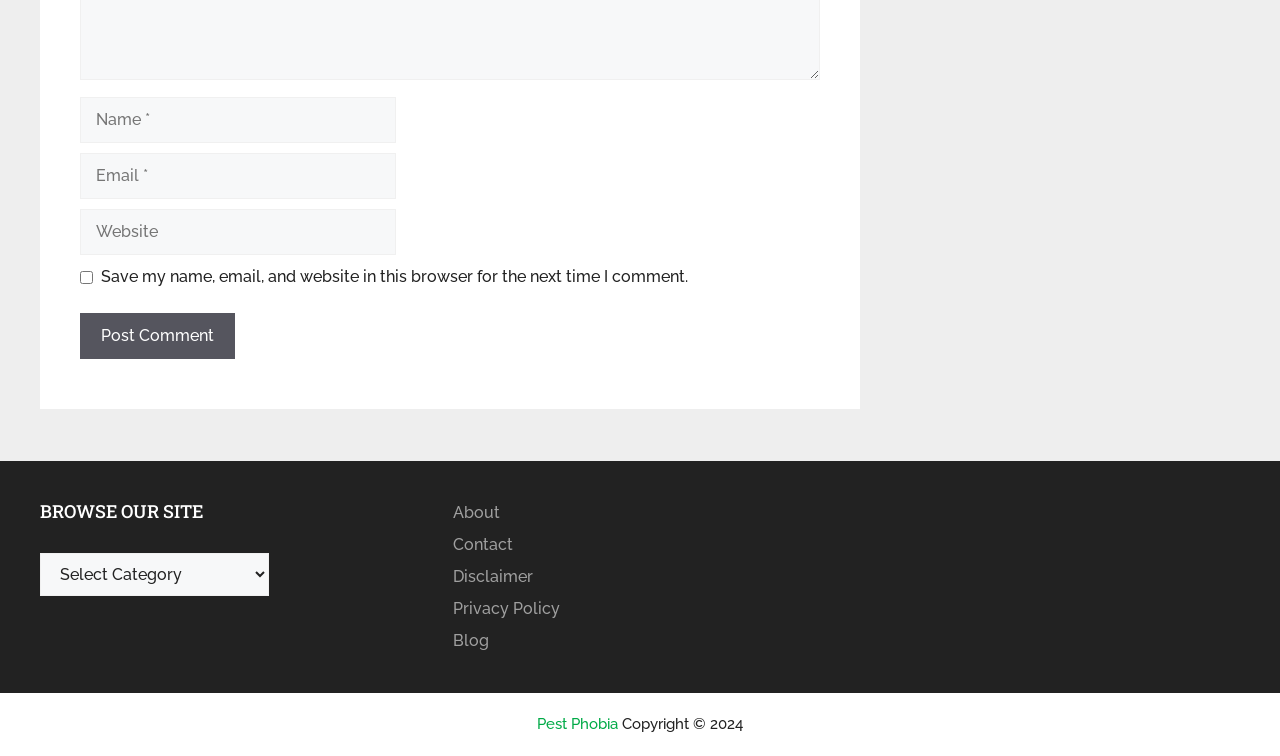Find the bounding box coordinates of the area that needs to be clicked in order to achieve the following instruction: "Select a category". The coordinates should be specified as four float numbers between 0 and 1, i.e., [left, top, right, bottom].

[0.031, 0.732, 0.21, 0.788]